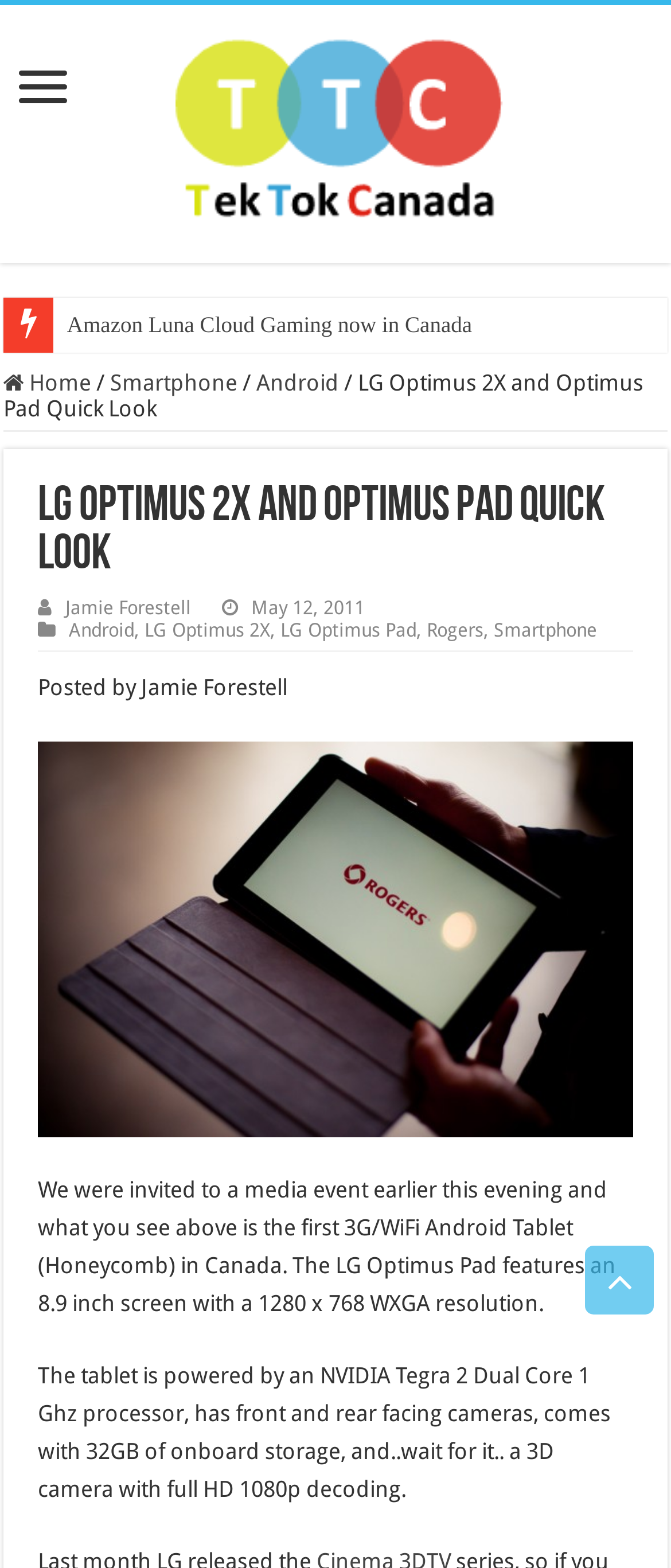Give a concise answer using only one word or phrase for this question:
What is the resolution of the LG Optimus Pad's screen?

1280 x 768 WXGA